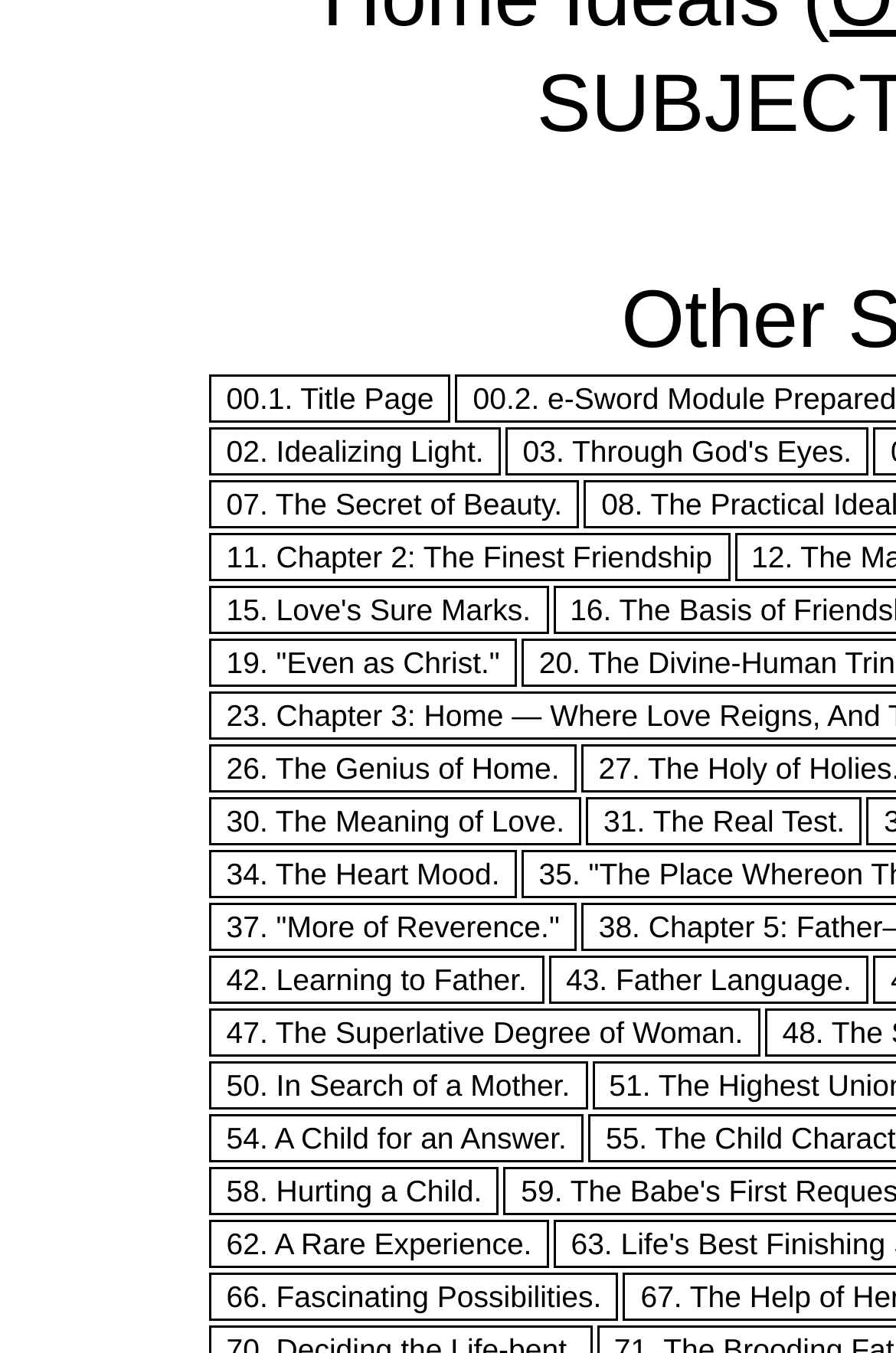Reply to the question with a brief word or phrase: What is the last chapter listed on this page?

Fascinating Possibilities